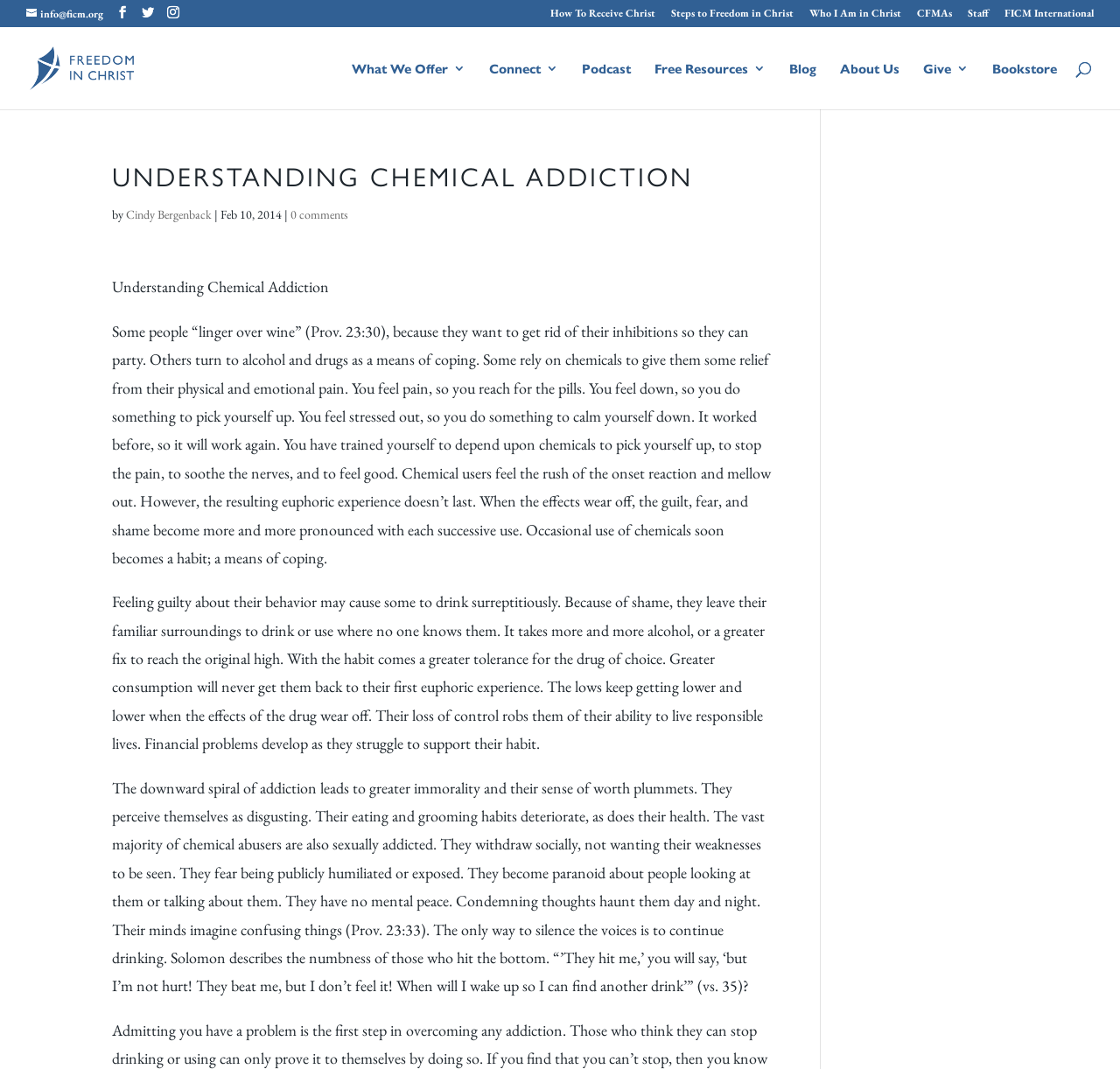Point out the bounding box coordinates of the section to click in order to follow this instruction: "Visit the 'Freedom in Christ Ministries' homepage".

[0.027, 0.052, 0.146, 0.071]